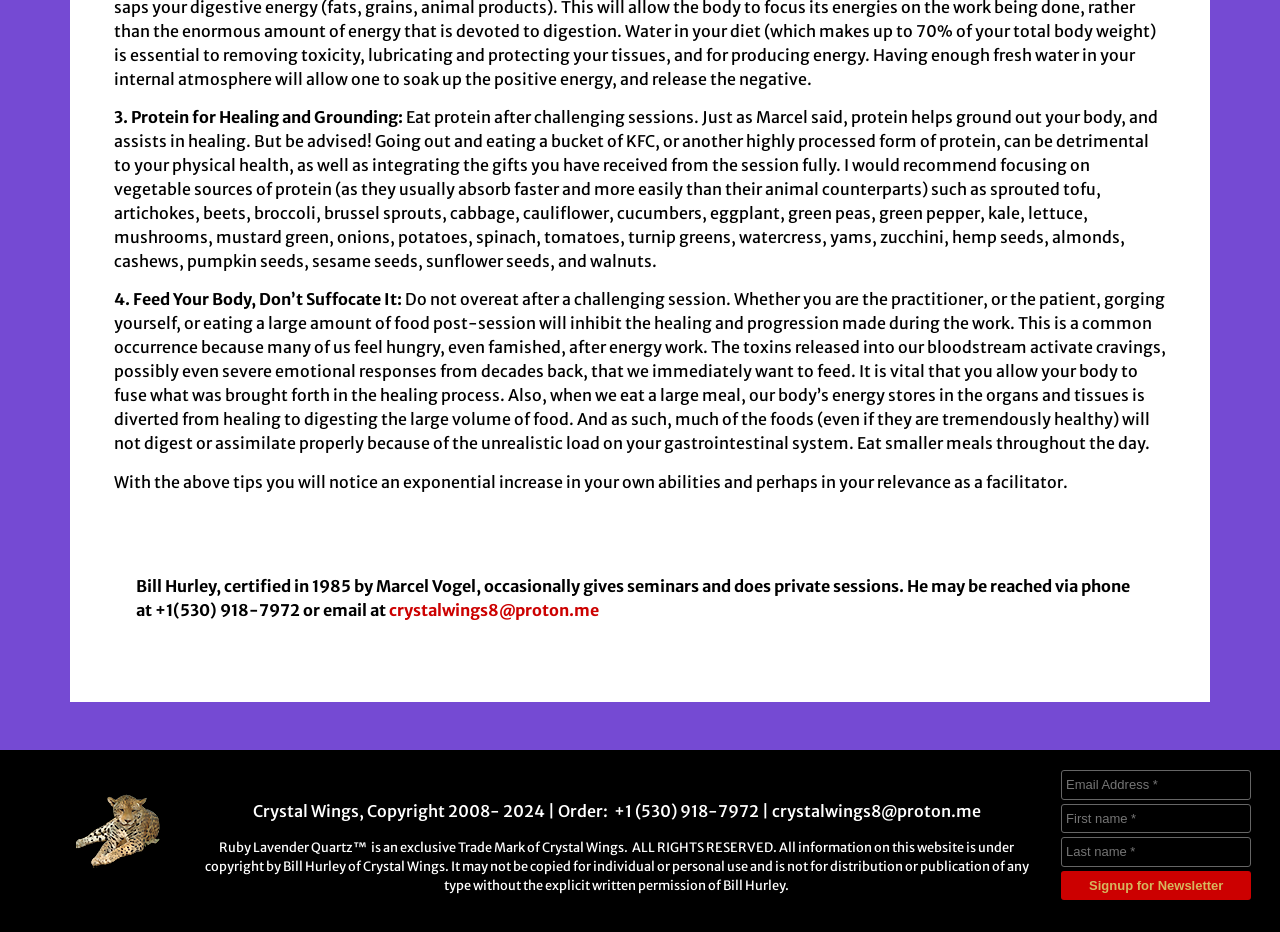For the given element description value="Signup for Newsletter", determine the bounding box coordinates of the UI element. The coordinates should follow the format (top-left x, top-left y, bottom-right x, bottom-right y) and be within the range of 0 to 1.

[0.829, 0.934, 0.978, 0.966]